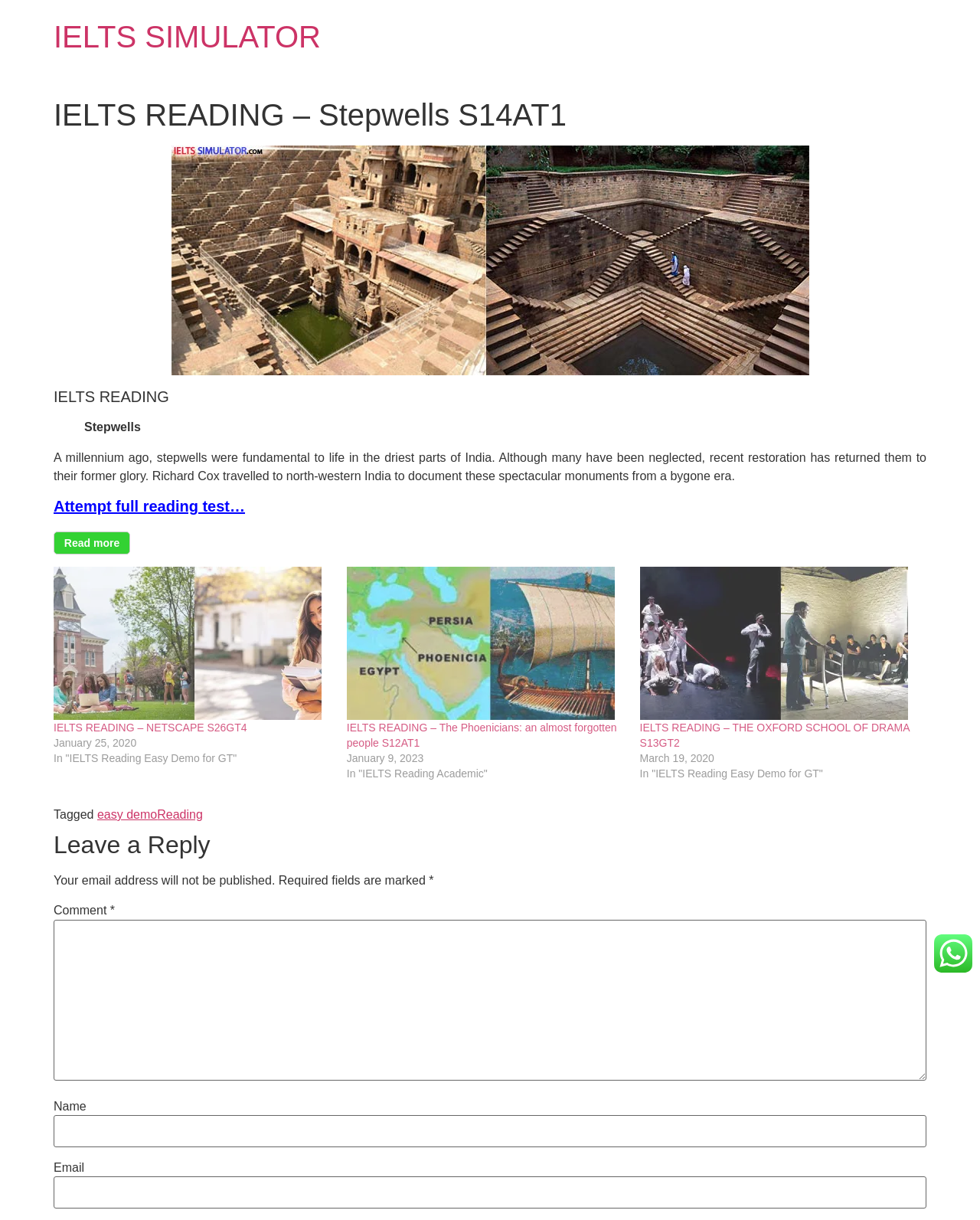What is the purpose of the 'Attempt full reading test…' link?
Based on the visual information, provide a detailed and comprehensive answer.

The link 'Attempt full reading test…' is likely intended to allow users to attempt a full reading test, possibly as a practice exercise or to assess their reading skills, as it is placed under the heading 'IELTS READING' and is accompanied by a brief passage of text.